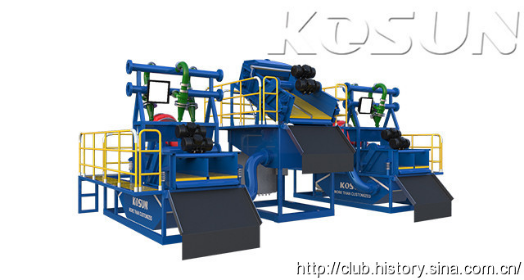Please use the details from the image to answer the following question comprehensively:
What is the purpose of the yellow railings?

The yellow safety railings are designed to enhance visibility and protect operators during the operation of the TBM slurry separation system, ensuring a safe working environment.